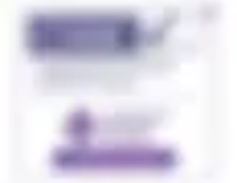What color is the stylized design of the mark?
Please provide a single word or phrase as the answer based on the screenshot.

Purple